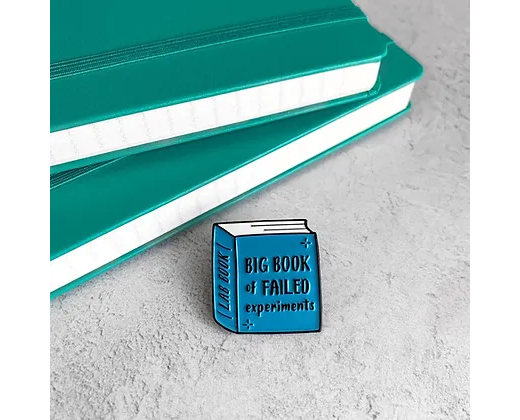What is the color of the lab notebooks?
Refer to the image and provide a one-word or short phrase answer.

teal